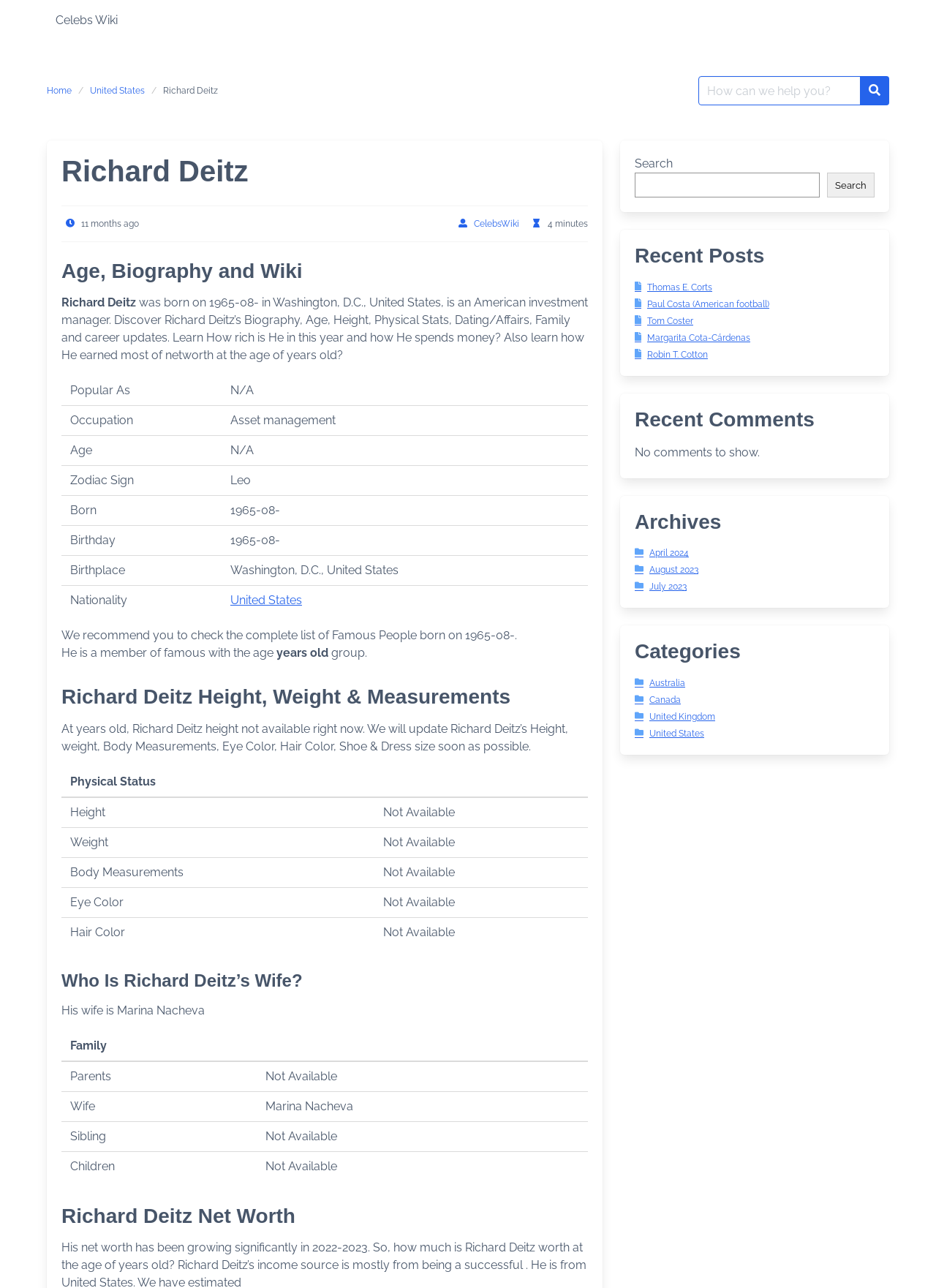What is the category listed under 'Categories' section?
Using the image, answer in one word or phrase.

Australia